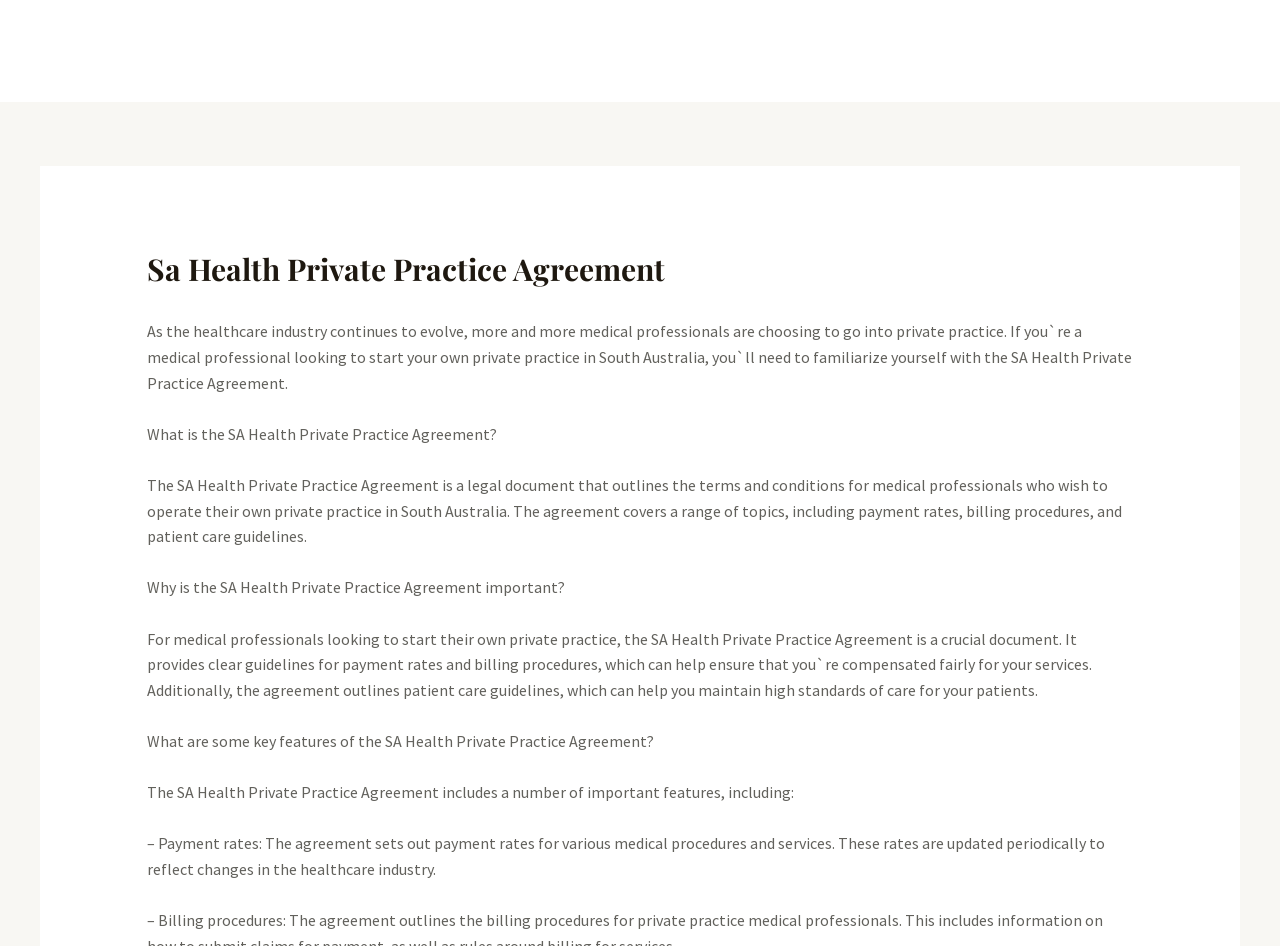Respond to the following query with just one word or a short phrase: 
What does the SA Health Private Practice Agreement cover?

Payment rates and patient care